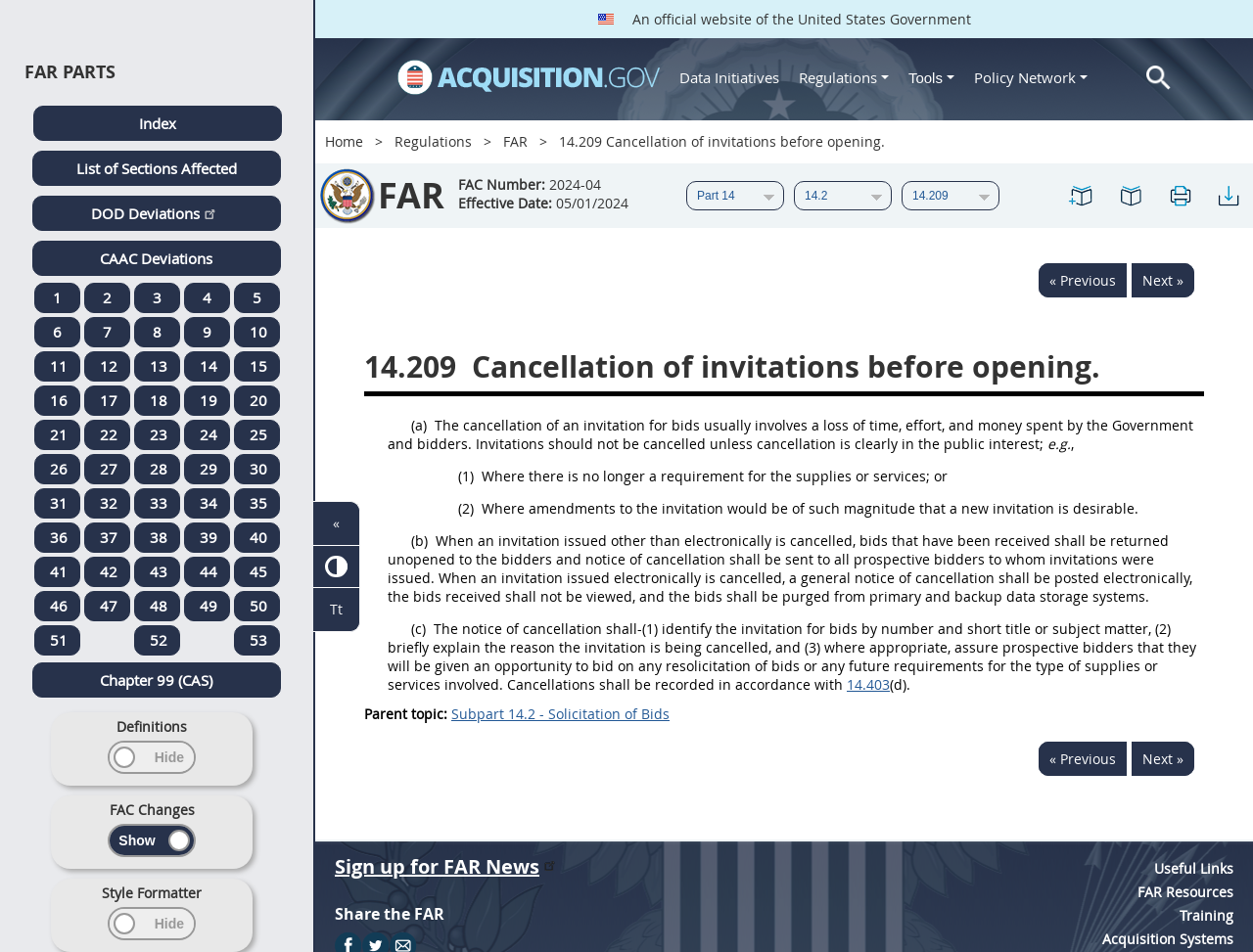What is the FAC number?
Please provide a single word or phrase answer based on the image.

2024-04